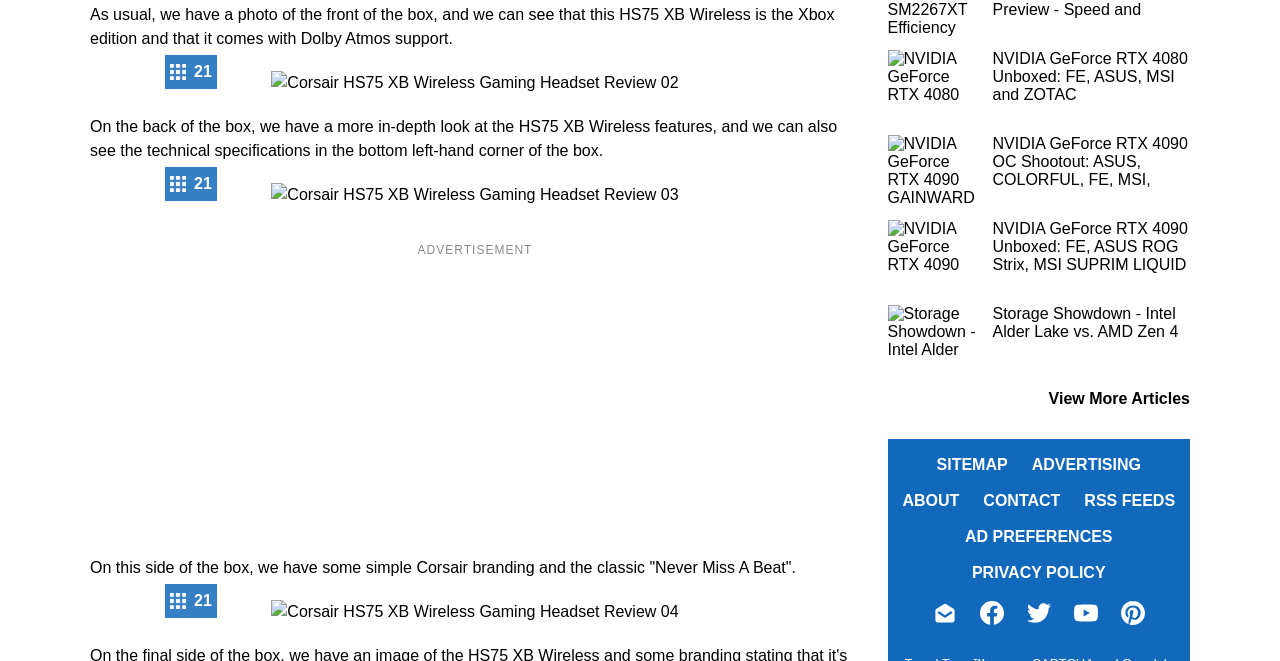Determine the bounding box coordinates of the region to click in order to accomplish the following instruction: "Contact Xintong Zhao". Provide the coordinates as four float numbers between 0 and 1, specifically [left, top, right, bottom].

None